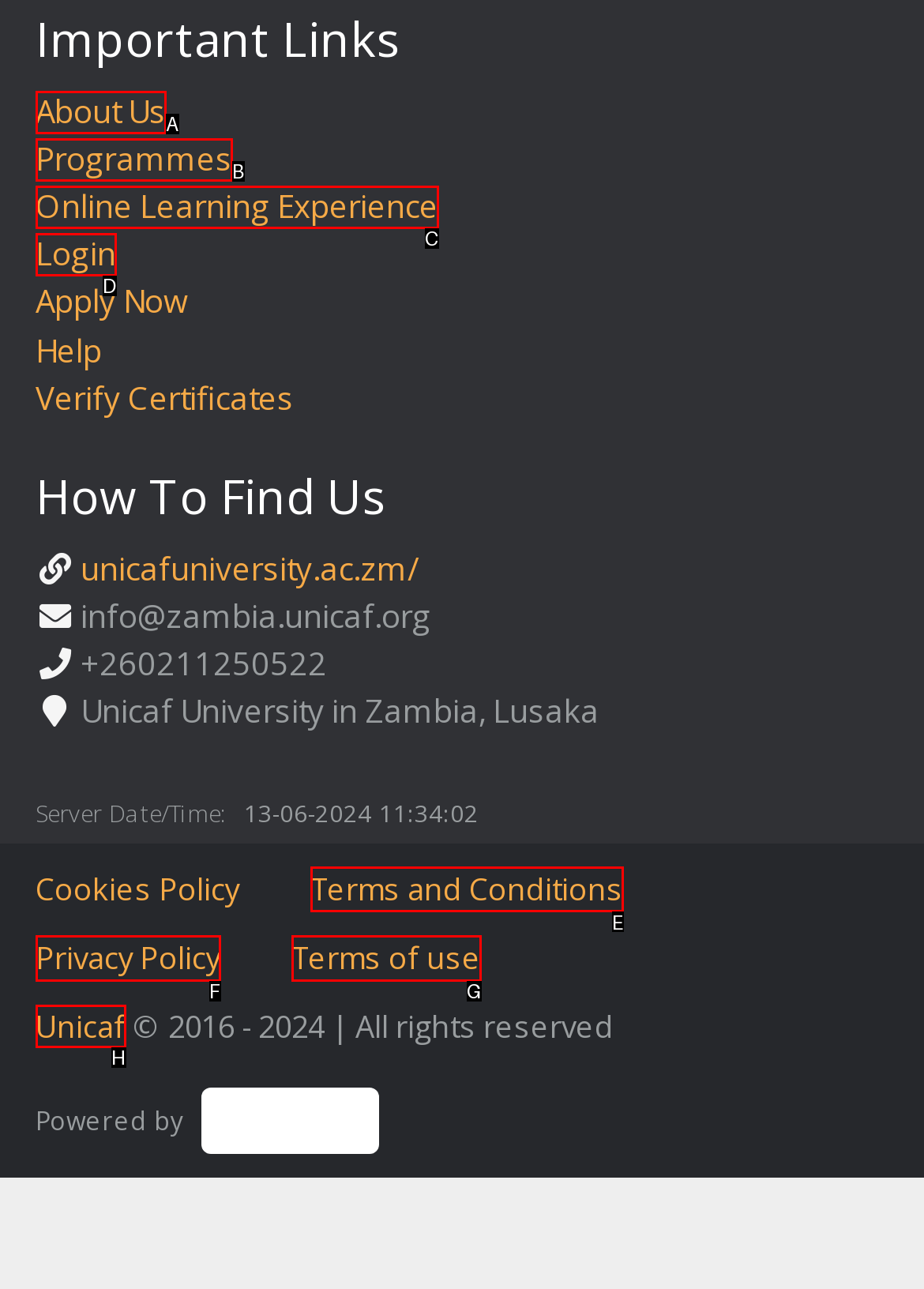Identify which option matches the following description: Online Learning Experience
Answer by giving the letter of the correct option directly.

C